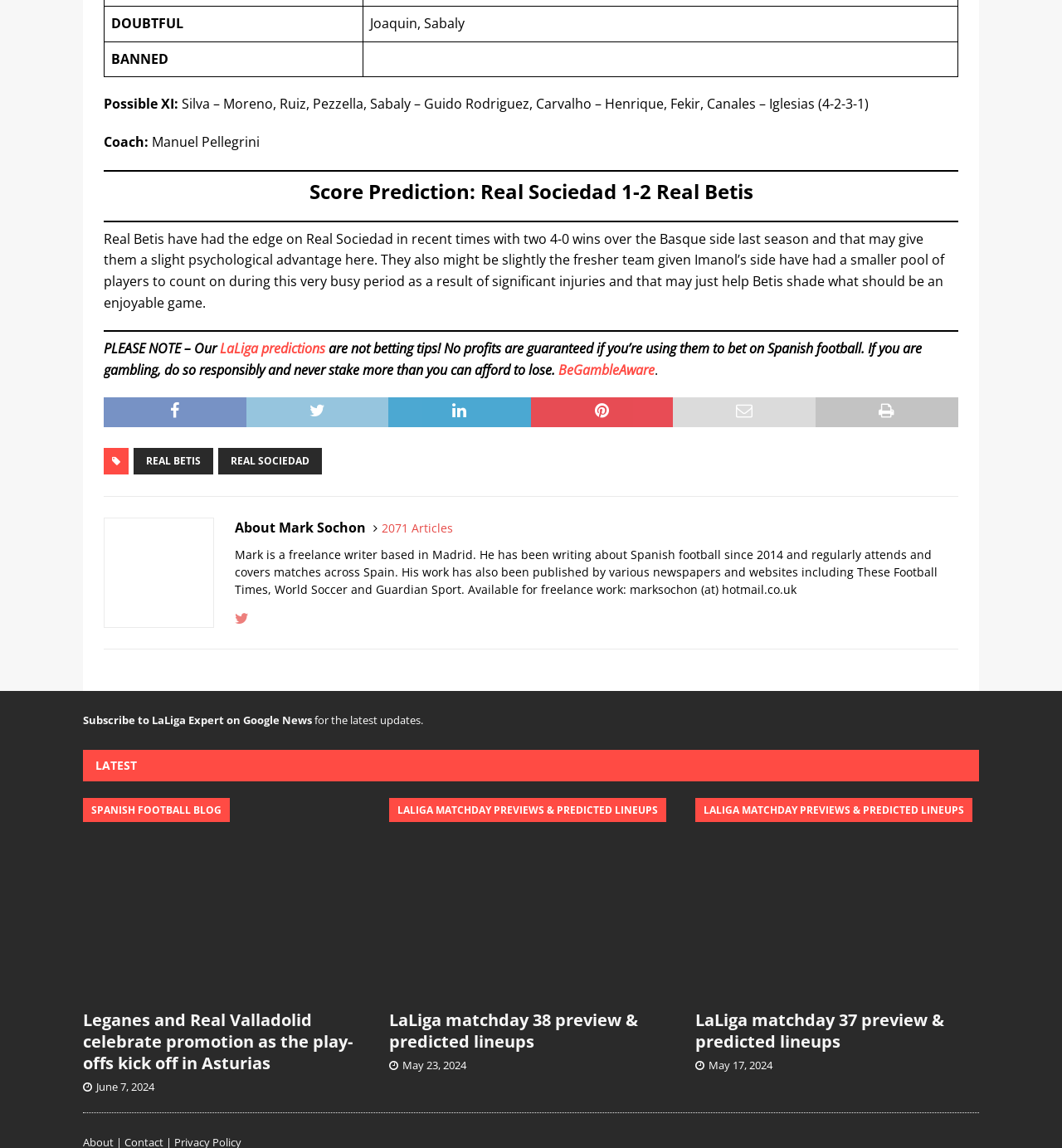Reply to the question below using a single word or brief phrase:
Who is the coach of Real Betis?

Manuel Pellegrini